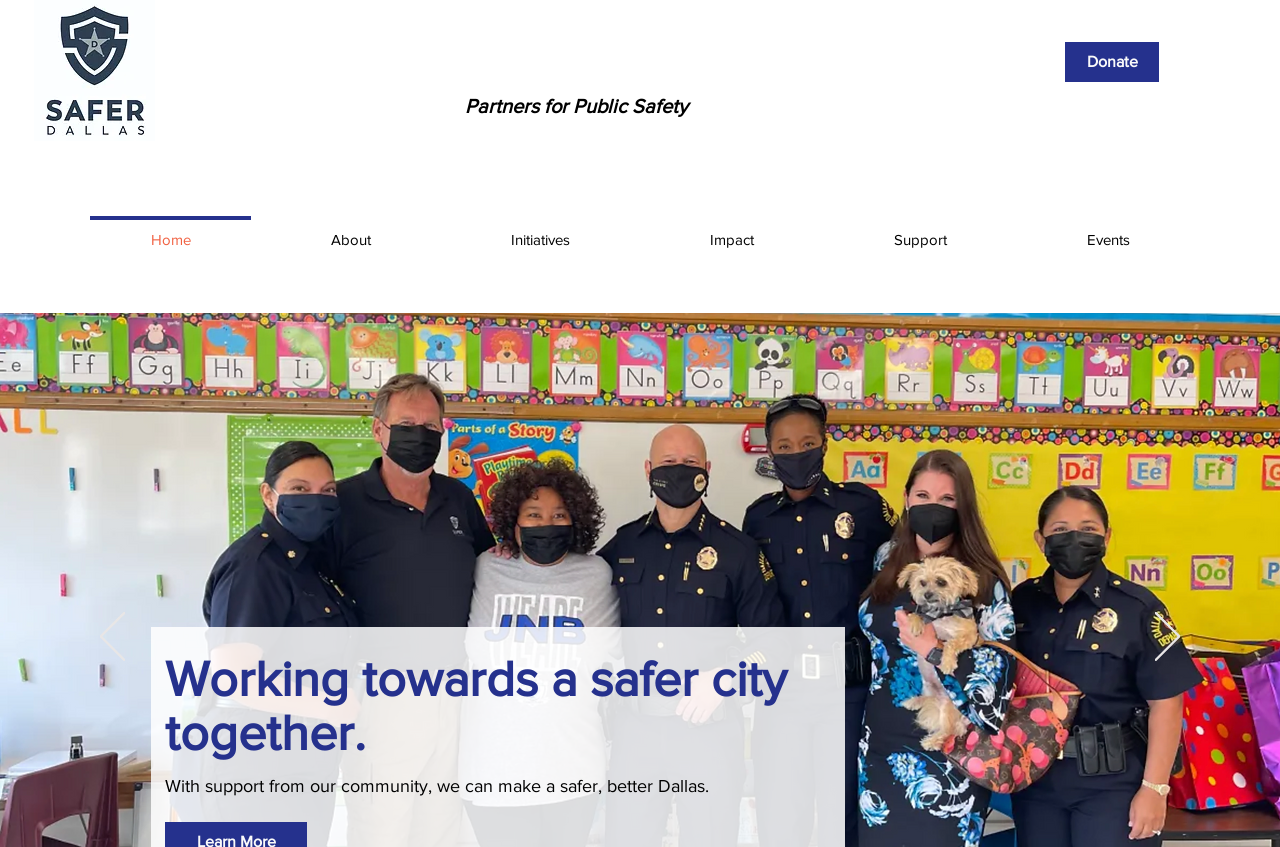Specify the bounding box coordinates of the region I need to click to perform the following instruction: "Click the Donate button". The coordinates must be four float numbers in the range of 0 to 1, i.e., [left, top, right, bottom].

[0.832, 0.05, 0.905, 0.097]